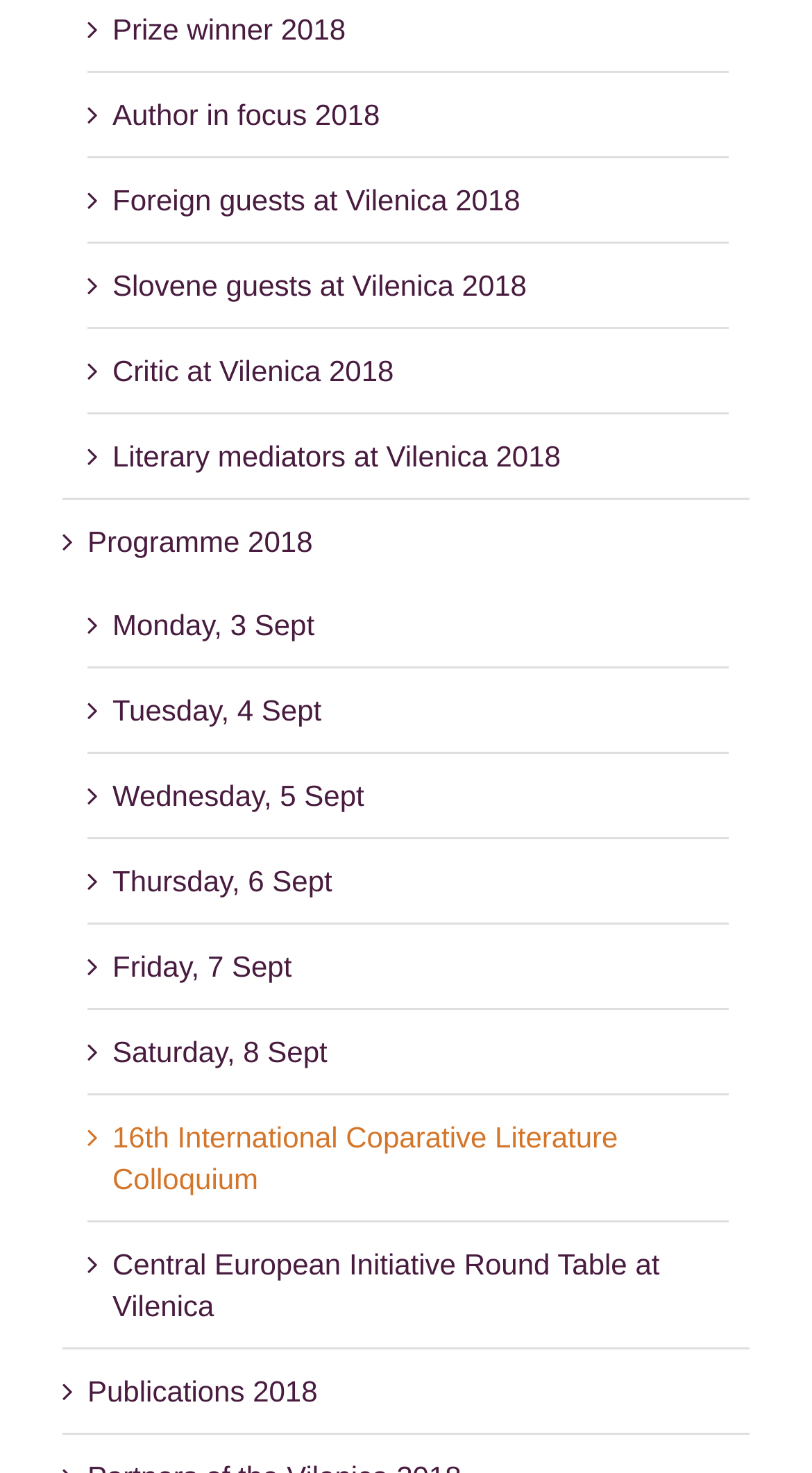What is the last link on the webpage?
Please provide a single word or phrase as your answer based on the image.

Publications 2018